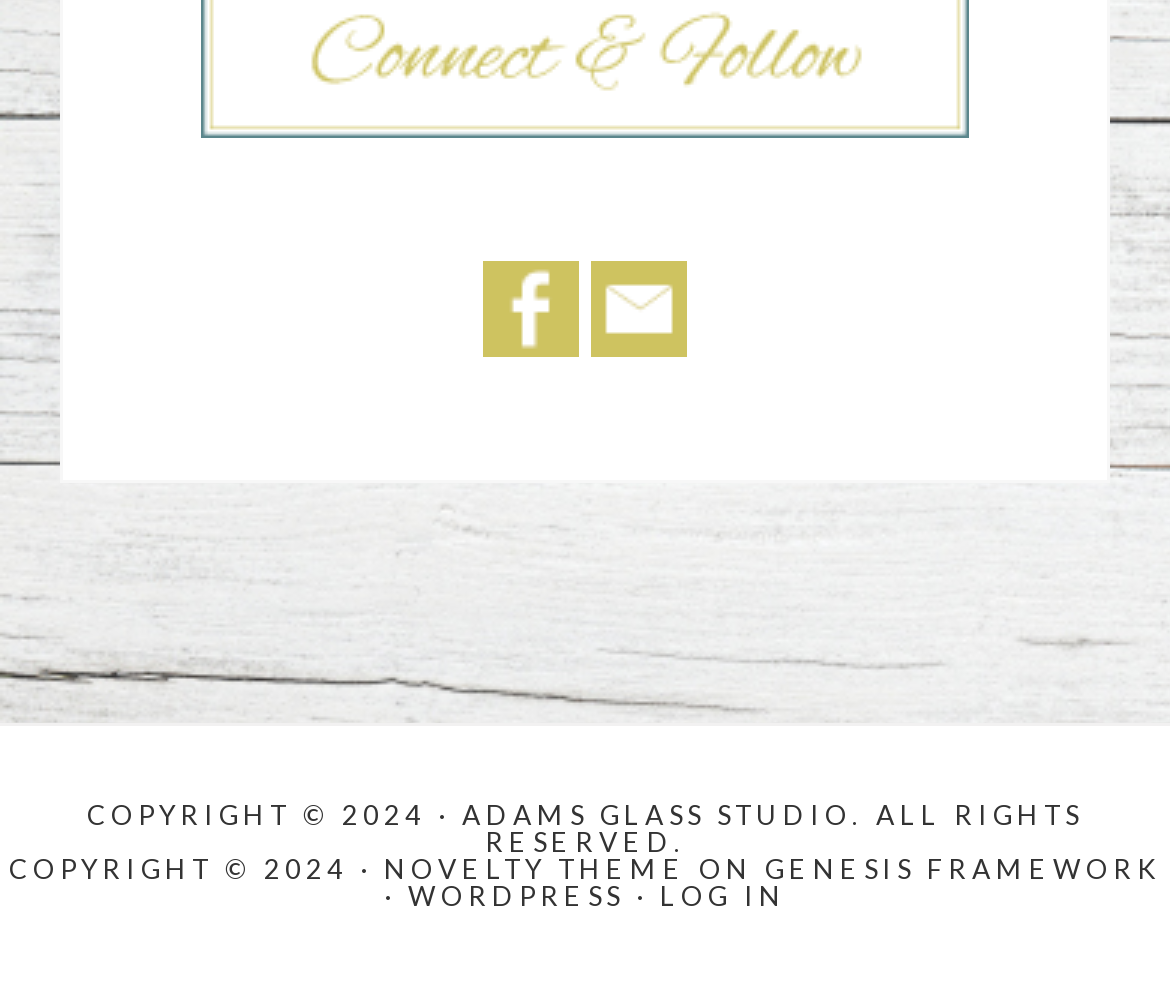Is there a login feature available on the webpage?
Kindly offer a comprehensive and detailed response to the question.

I found a 'LOG IN' link in the footer section of the webpage, which suggests that there is a login feature available on the webpage. Therefore, the answer is yes.